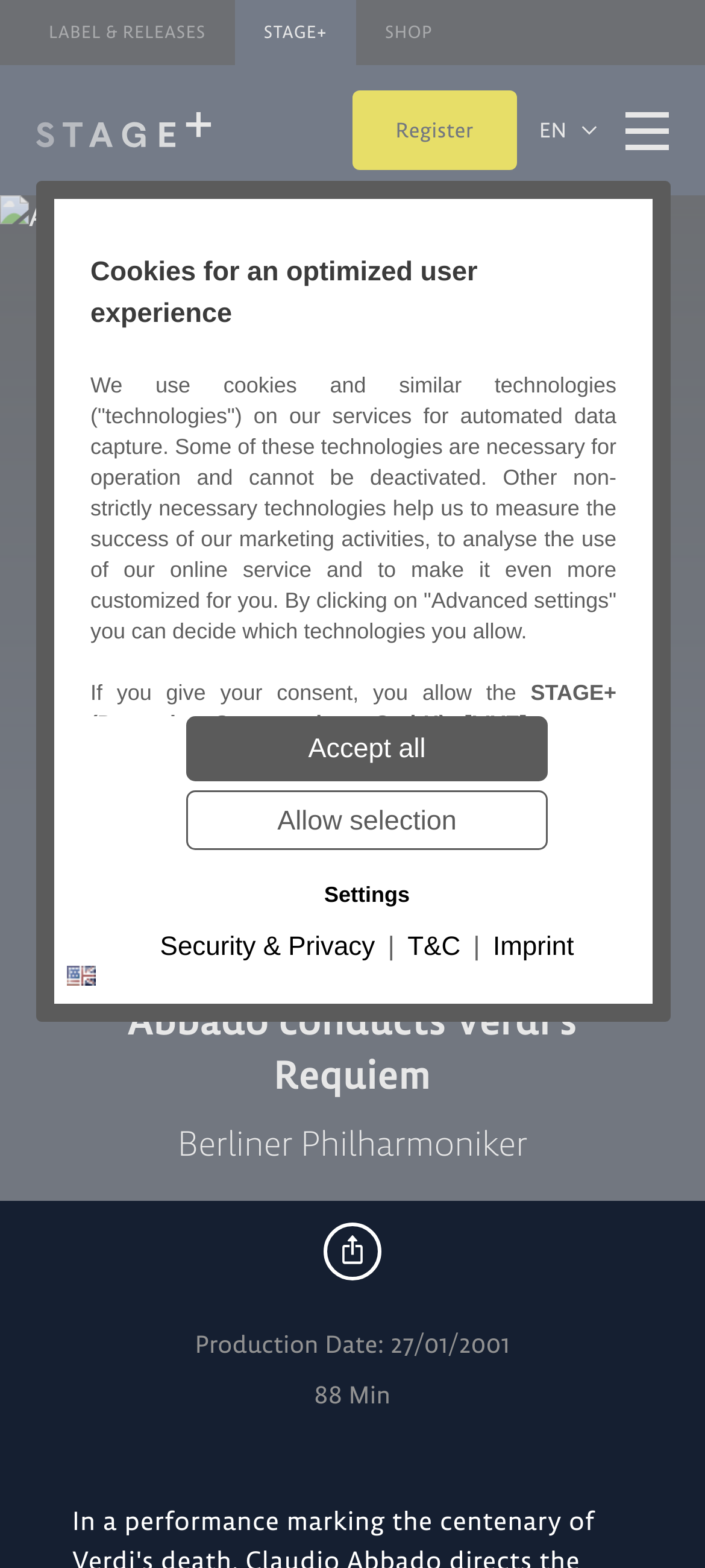Please specify the bounding box coordinates of the element that should be clicked to execute the given instruction: 'Click the 'Share' button'. Ensure the coordinates are four float numbers between 0 and 1, expressed as [left, top, right, bottom].

[0.444, 0.773, 0.556, 0.824]